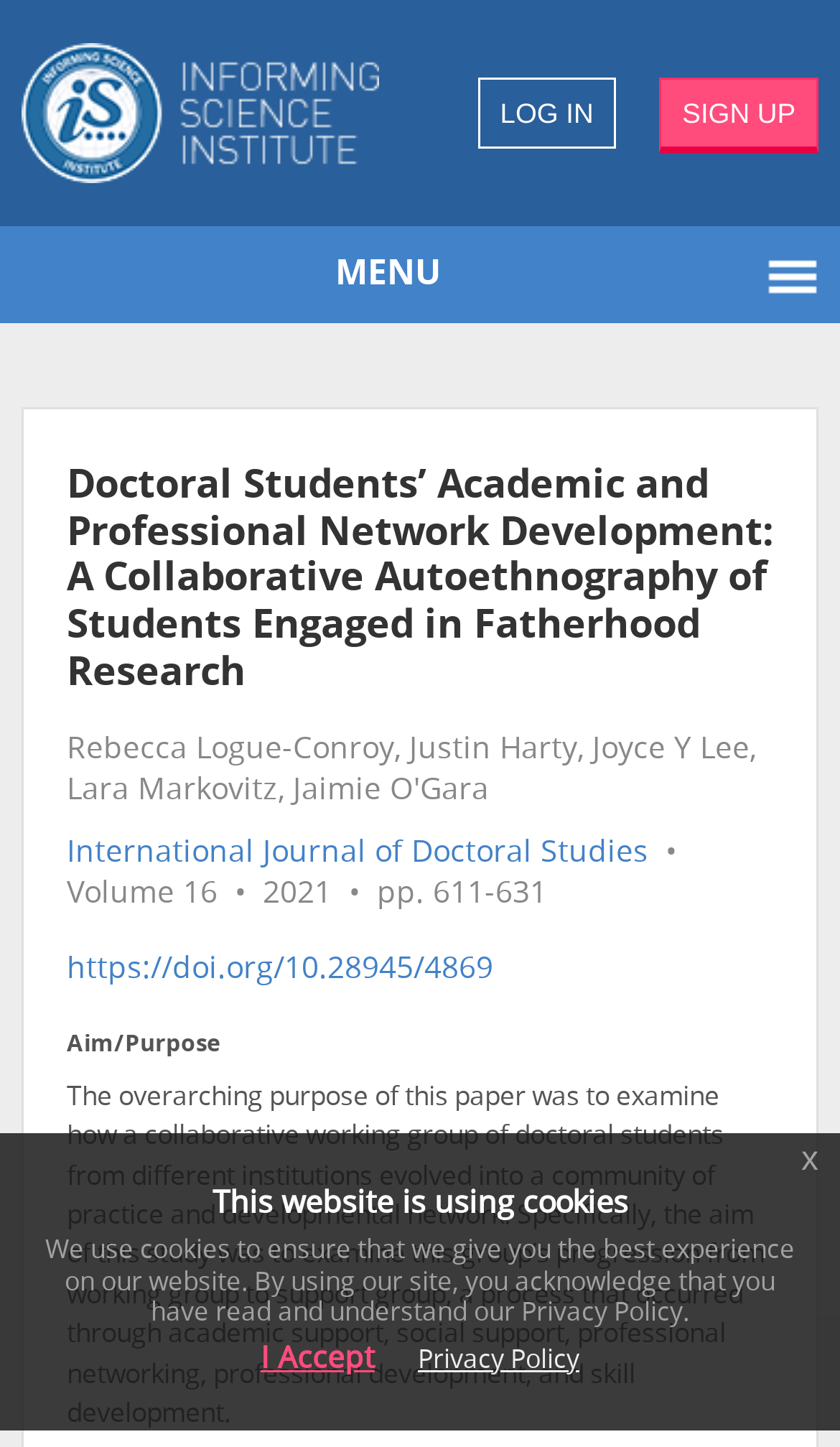Please answer the following question using a single word or phrase: 
What is the title of the journal?

International Journal of Doctoral Studies